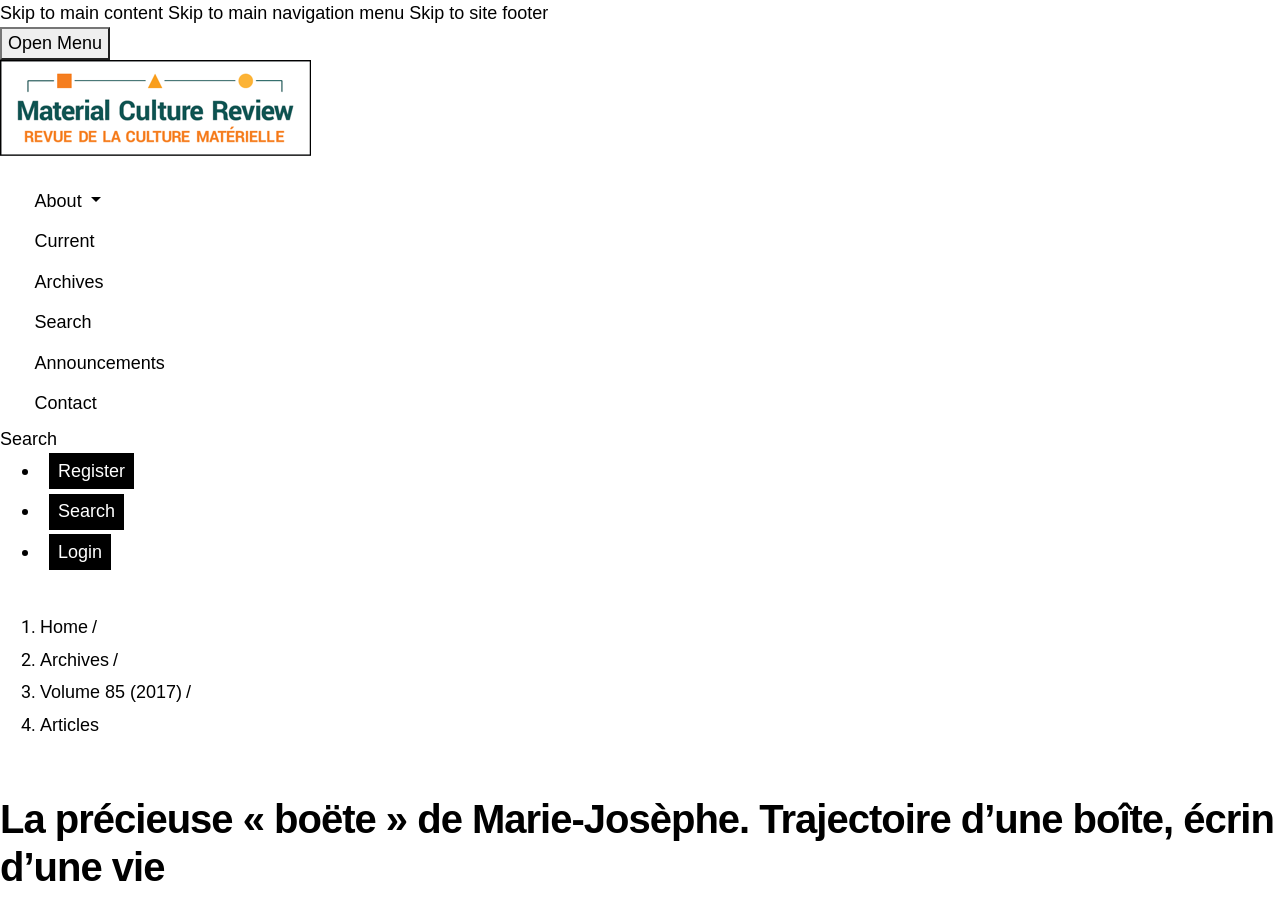Please locate the UI element described by "Open Menu" and provide its bounding box coordinates.

[0.0, 0.03, 0.086, 0.066]